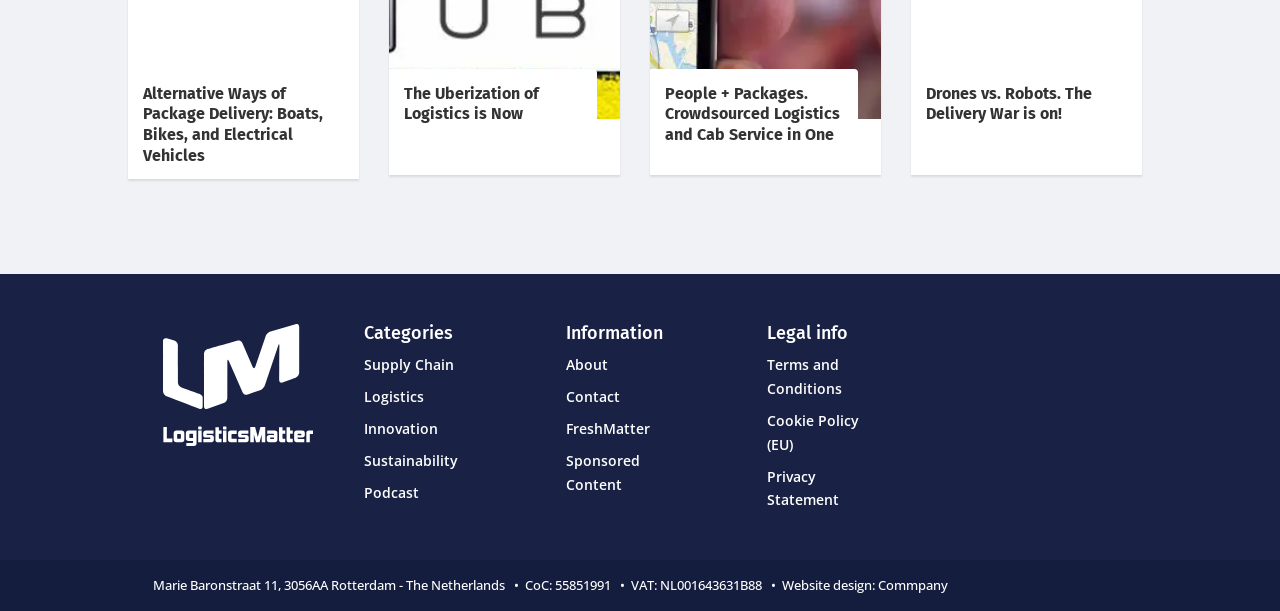Please find the bounding box for the UI element described by: "Terms and Conditions".

[0.599, 0.582, 0.658, 0.652]